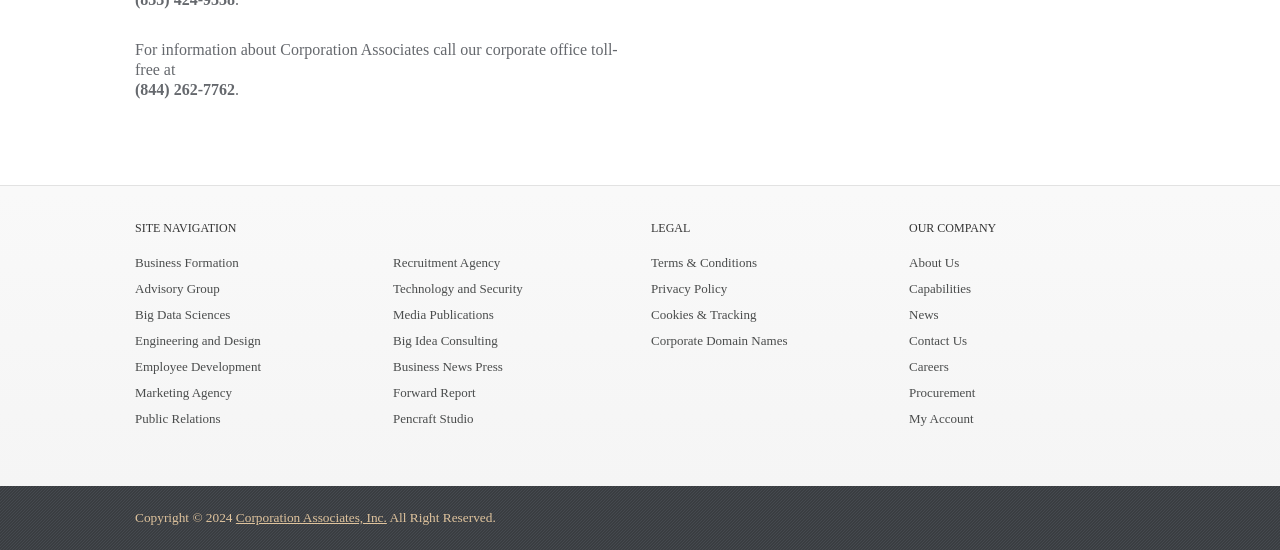Using the information in the image, could you please answer the following question in detail:
What is the name of the company mentioned at the bottom of the webpage?

At the bottom of the webpage, I can see the copyright information, which mentions the name of the company as Corporation Associates, Inc. This information is provided to indicate the ownership of the webpage.